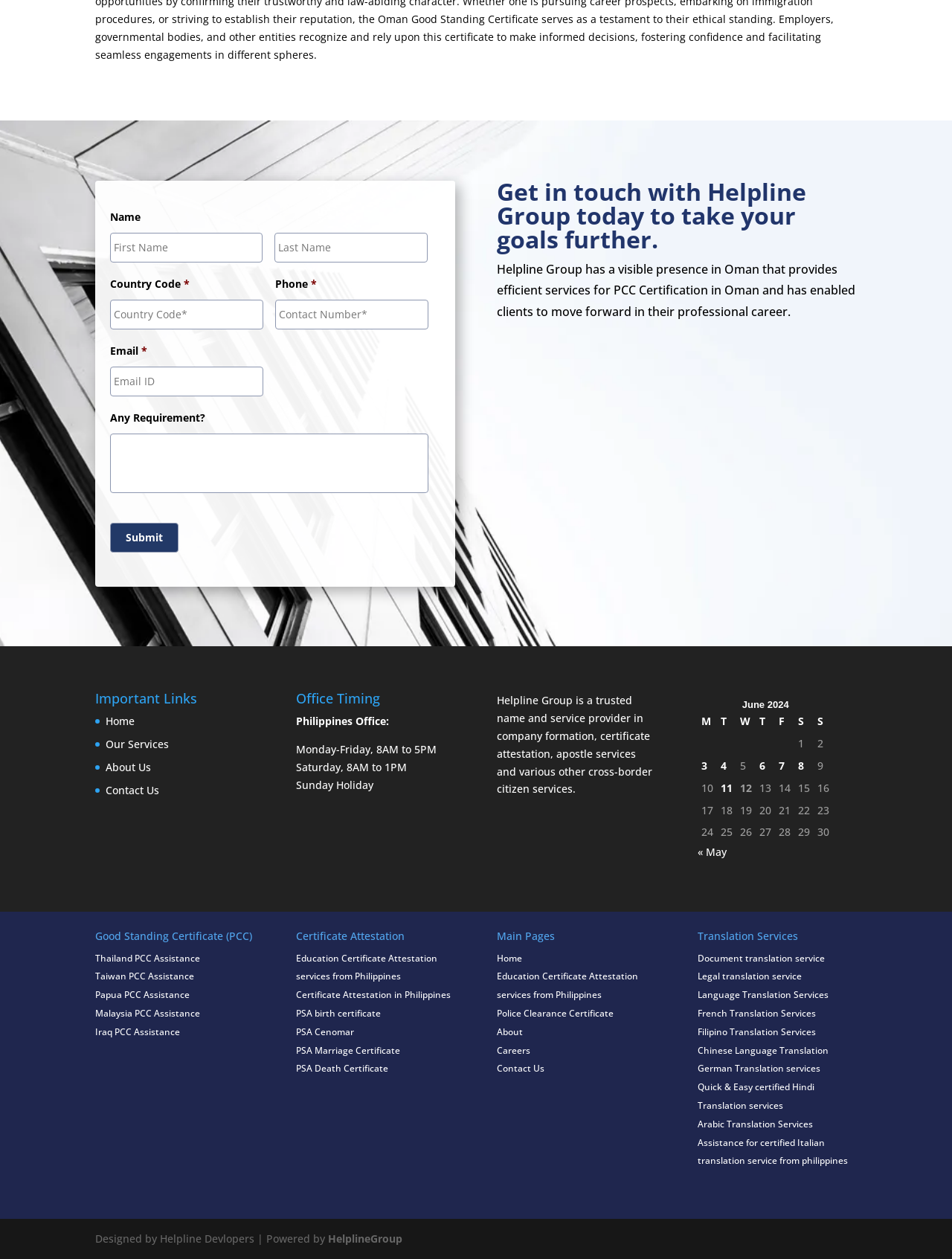What social media platforms are linked on the webpage?
Use the image to answer the question with a single word or phrase.

facebook, instagram, linkedin, twitter, youtube